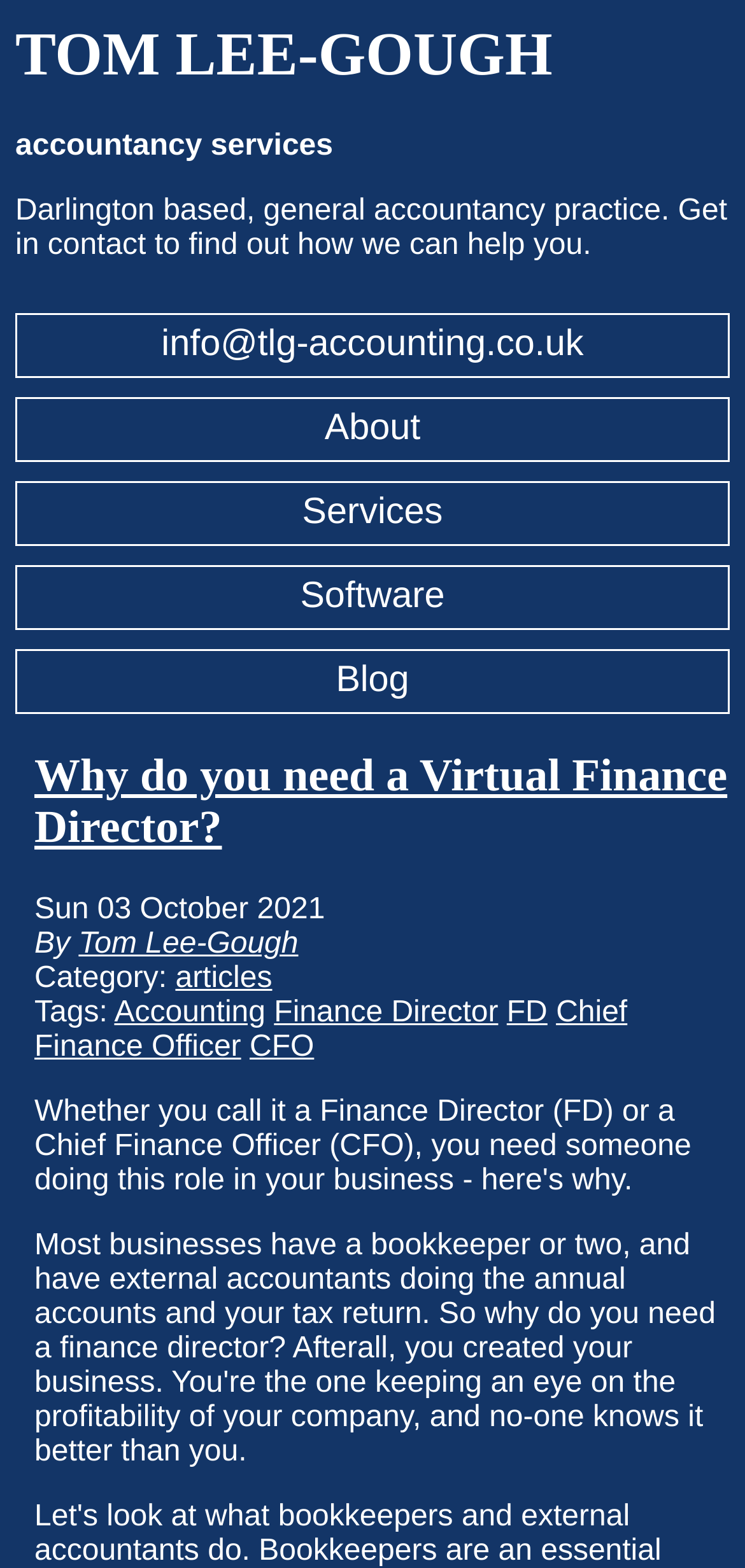Respond with a single word or phrase for the following question: 
What is the name of the accountancy practice?

TOM LEE-GOUGH